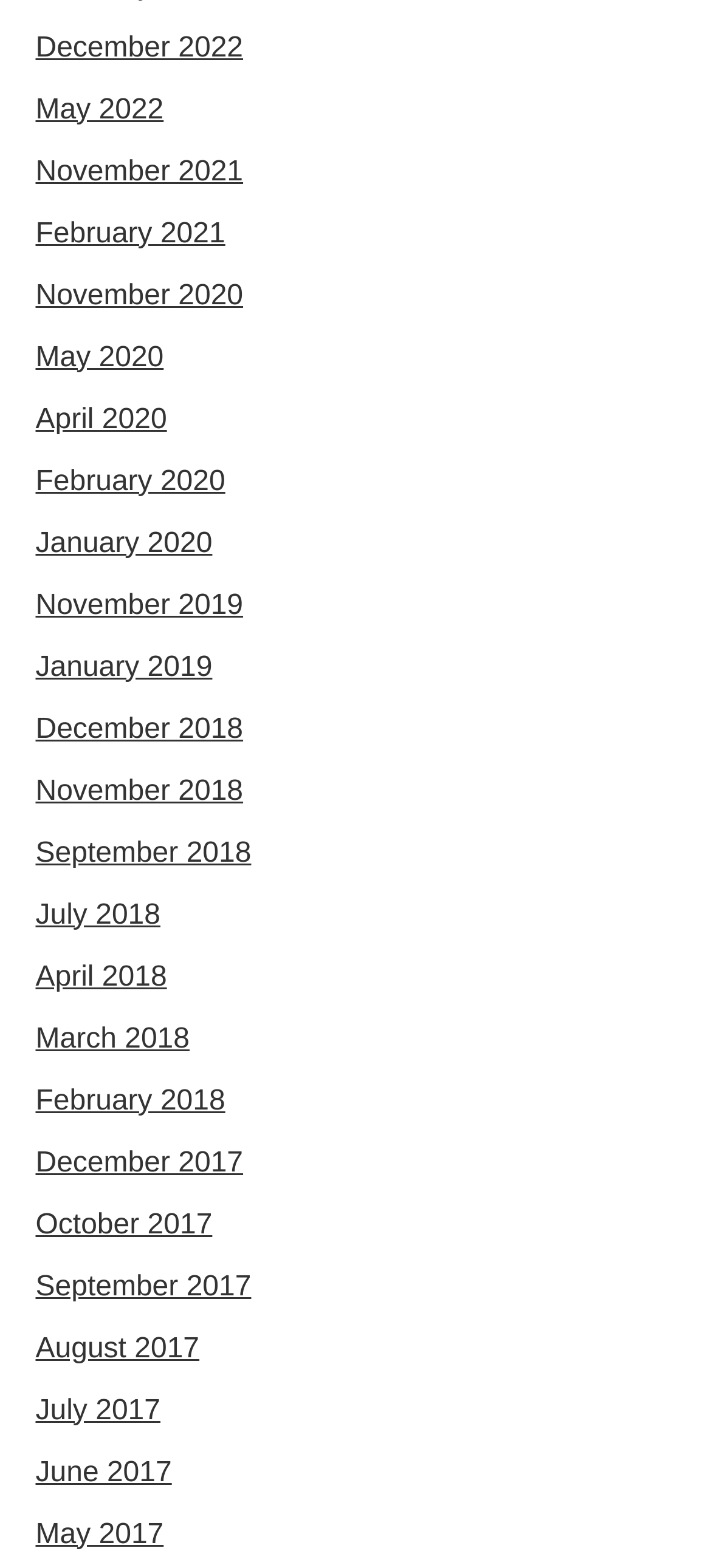How many links are there on the webpage? Based on the image, give a response in one word or a short phrase.

36